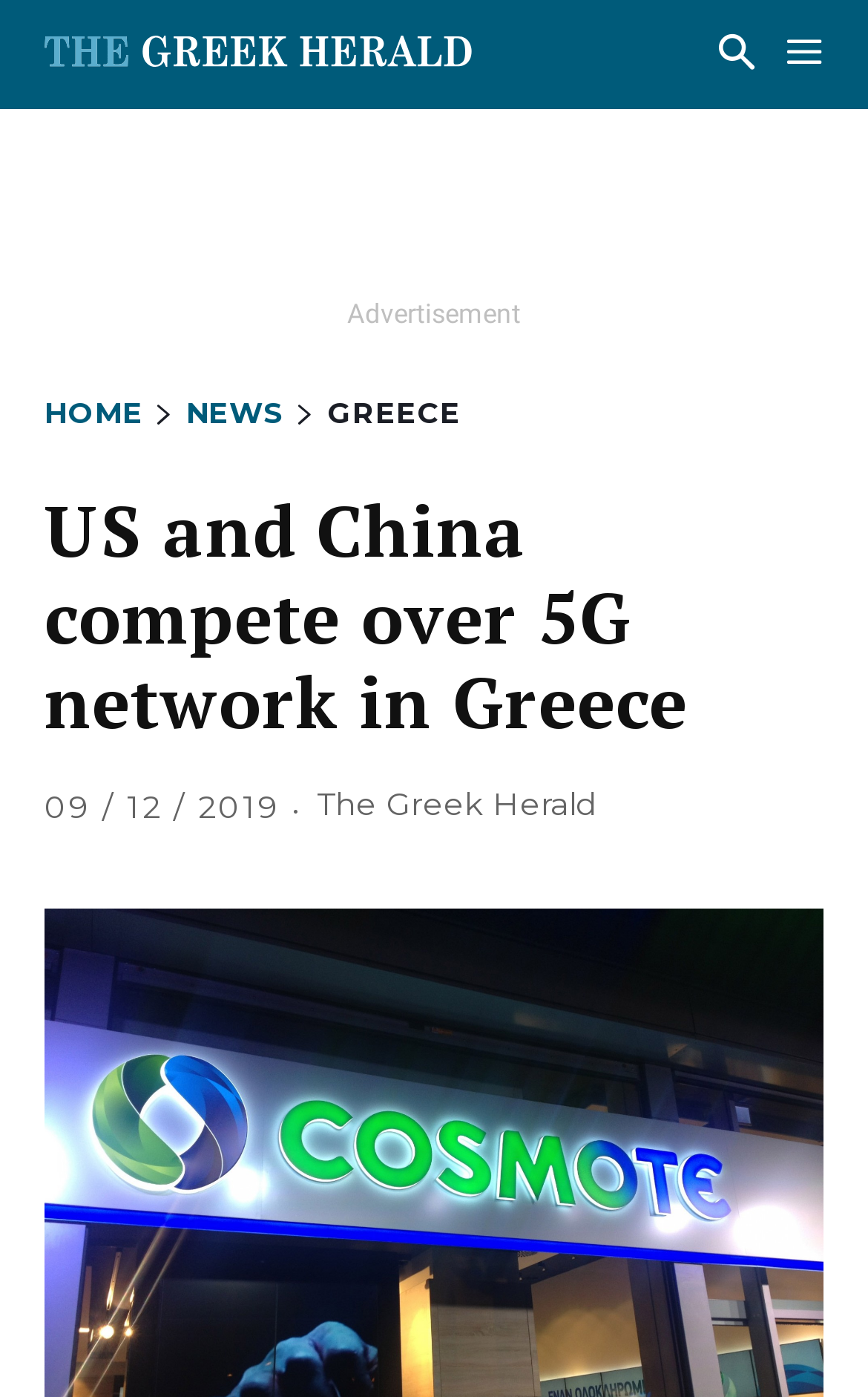Provide a short answer to the following question with just one word or phrase: What is the name of the publication?

The Greek Herald